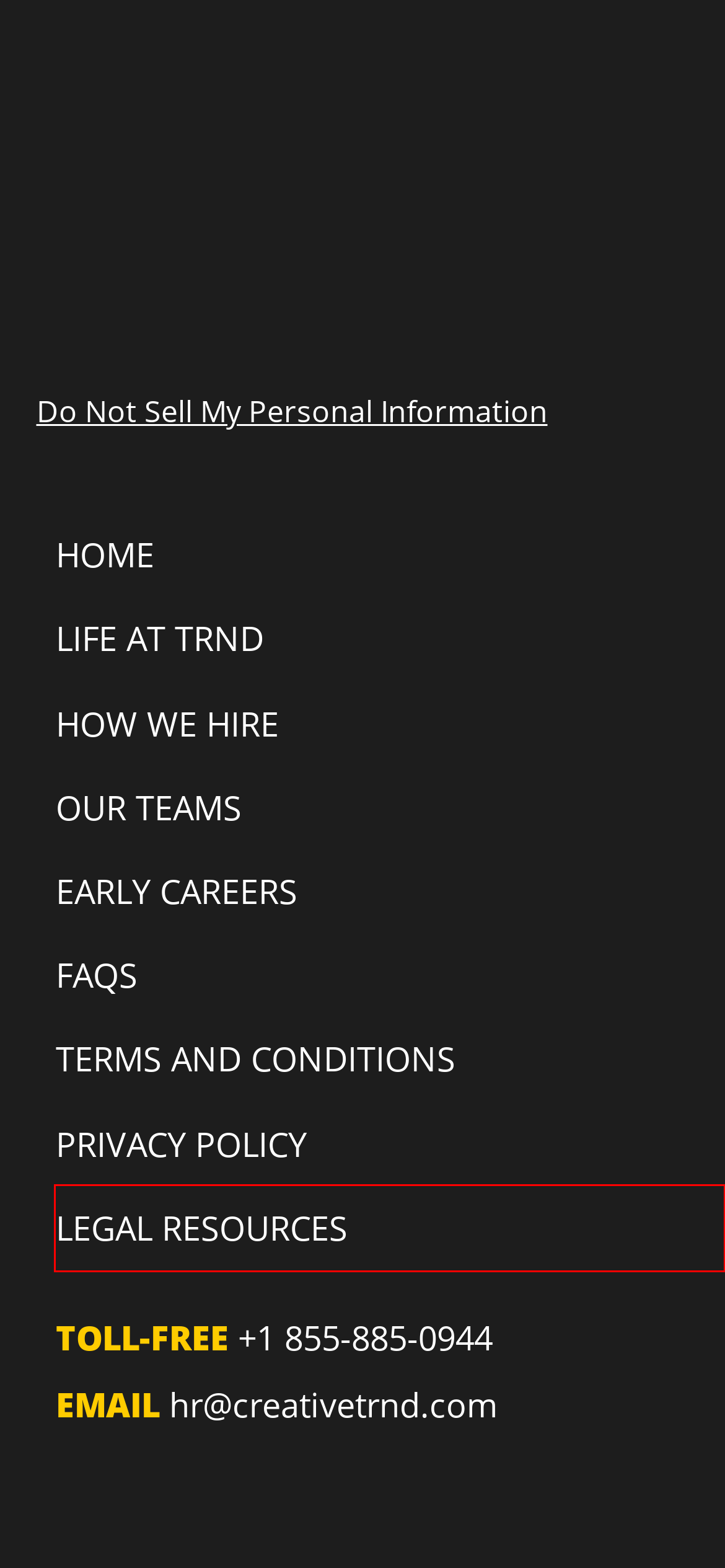A screenshot of a webpage is given with a red bounding box around a UI element. Choose the description that best matches the new webpage shown after clicking the element within the red bounding box. Here are the candidates:
A. LIFE AT TRND - Discover the Experience | Creative TRND
B. TERMS & CONDITIONS OF USE - Careers | Creative TRND
C. LEGAL RESOURCES - Careers | Creative TRND
D. CAREERS - Marketing Agency Jobs | Creative TRND
E. TEAMS - Careers | Creative TRND
F. HOW WE HIRE - Skills & Passion Required | Creative TRND
G. WEBSITE PRIVACY POLICY - Careers | Creative TRND
H. FAQS - Careers | Creative TRND

C